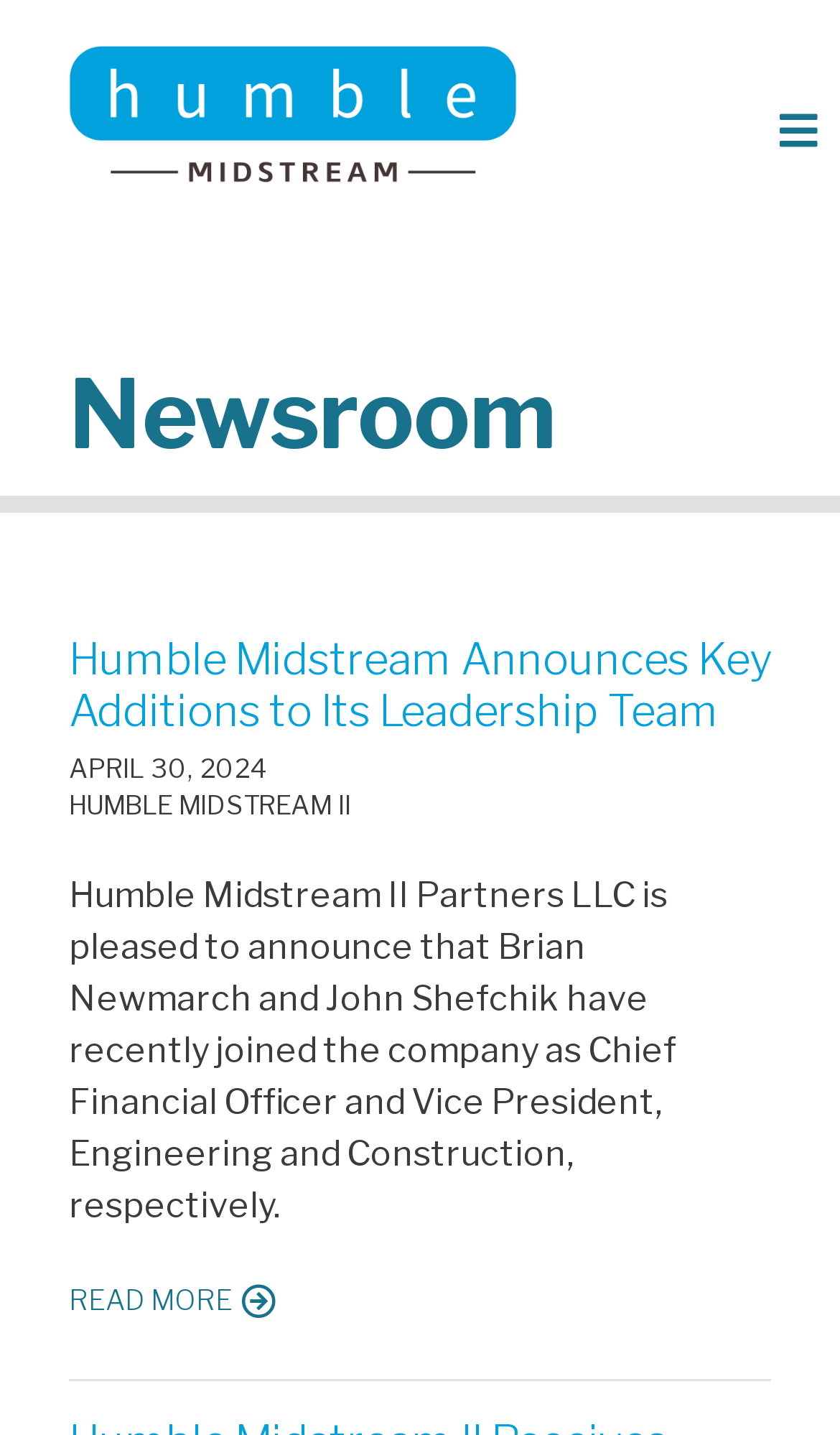Identify and provide the bounding box for the element described by: "Menu".

[0.826, 0.066, 0.938, 0.118]